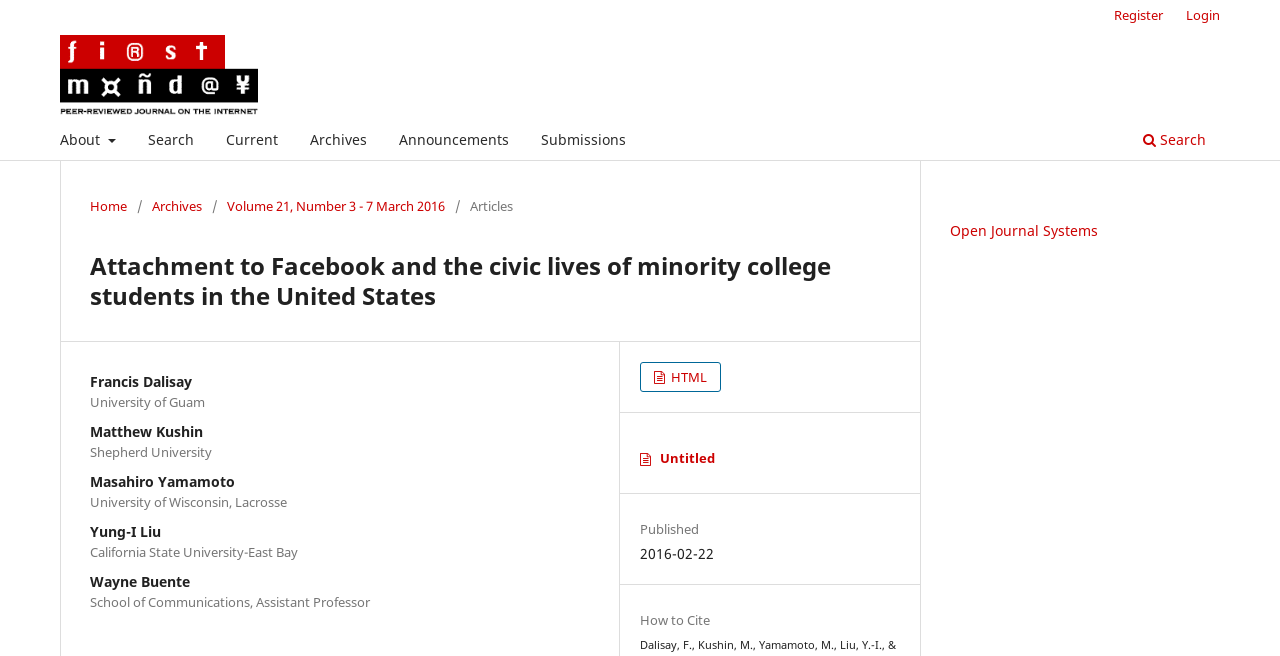Bounding box coordinates are specified in the format (top-left x, top-left y, bottom-right x, bottom-right y). All values are floating point numbers bounded between 0 and 1. Please provide the bounding box coordinate of the region this sentence describes: Main

None